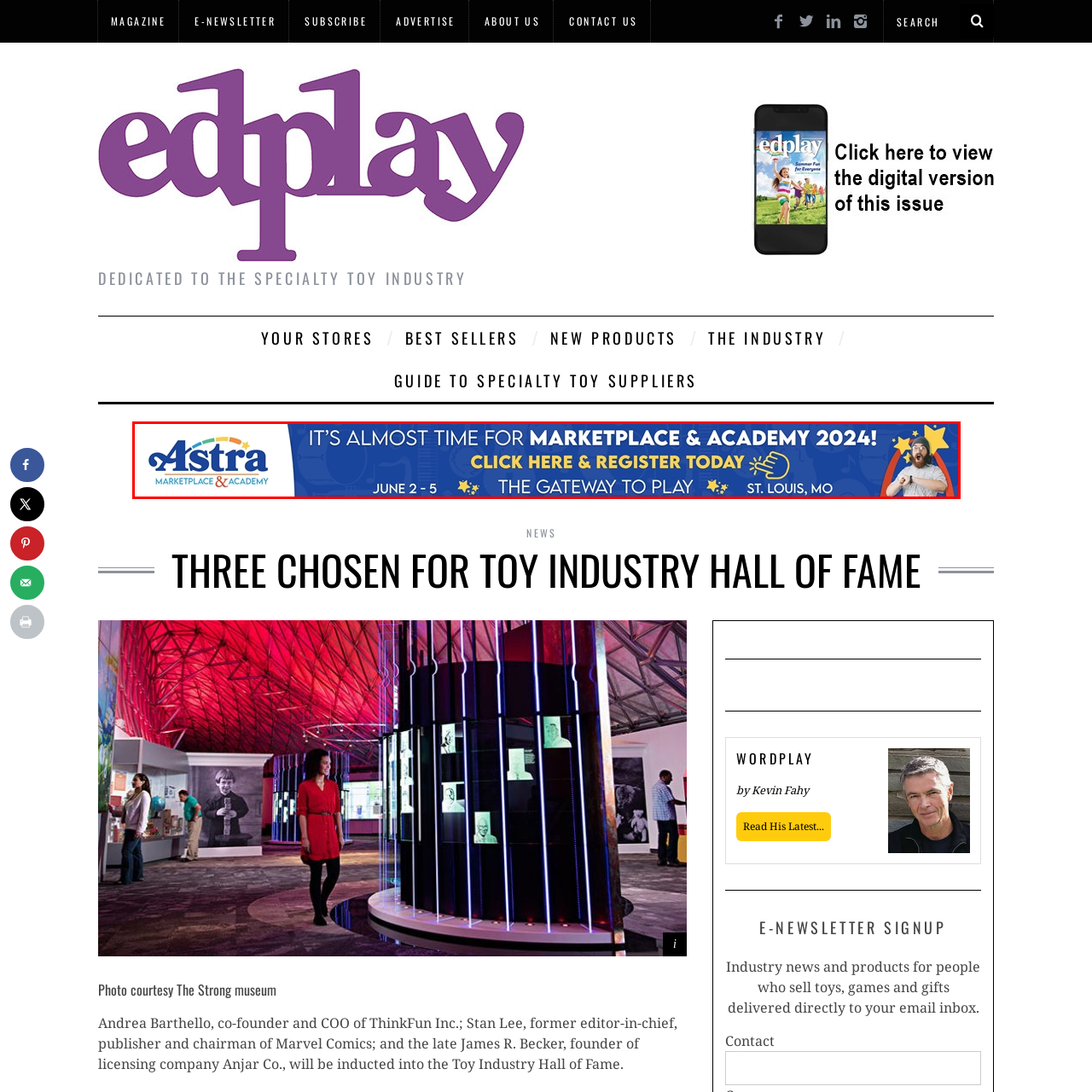What is the city where the event is taking place?
Look at the image framed by the red bounding box and provide an in-depth response.

The caption highlights the venue as 'ST. LOUIS, MO', which is the city where the Astra Marketplace & Academy 2024 event is scheduled to take place.